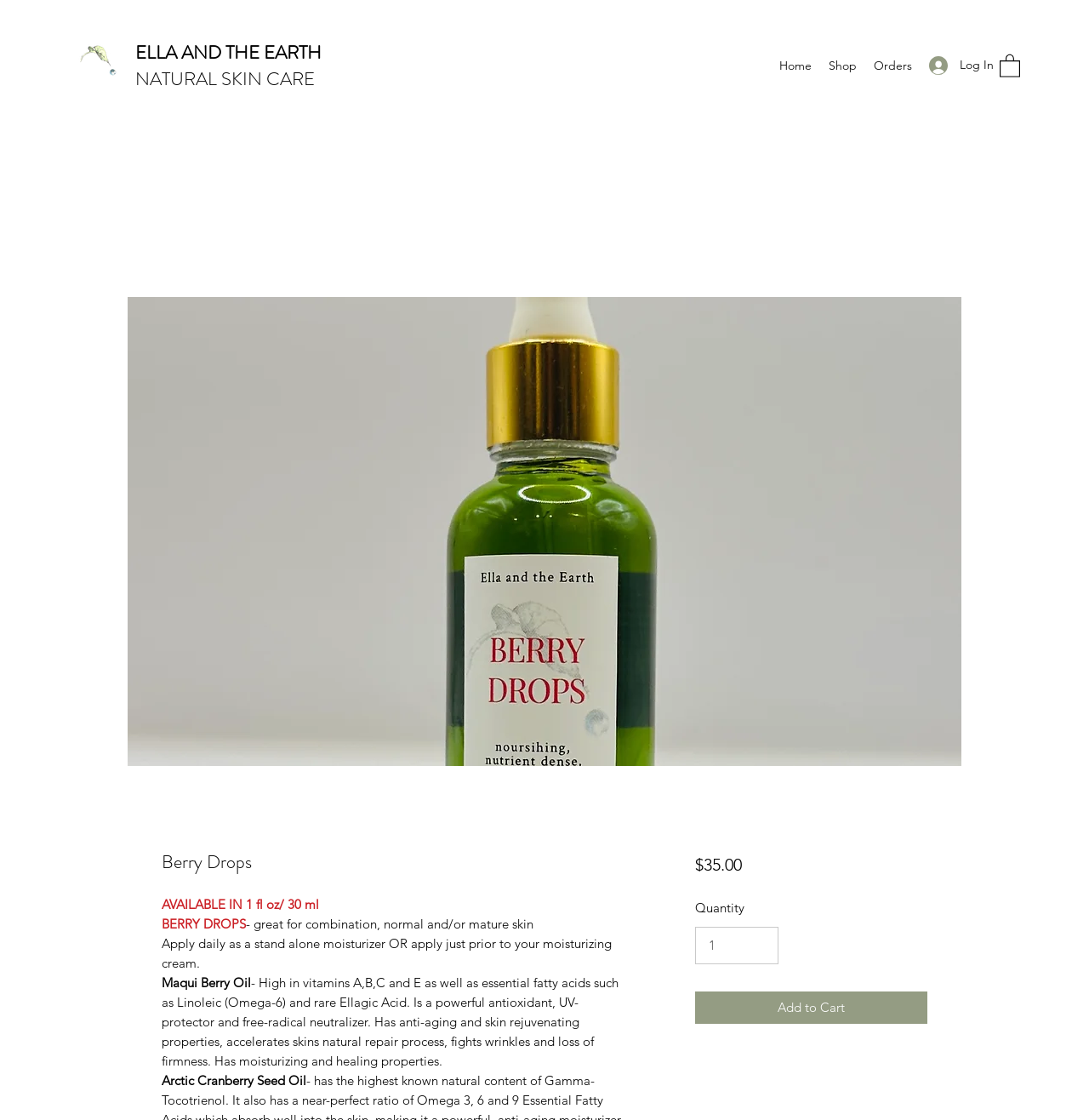Give a succinct answer to this question in a single word or phrase: 
What is the product name?

Berry Drops